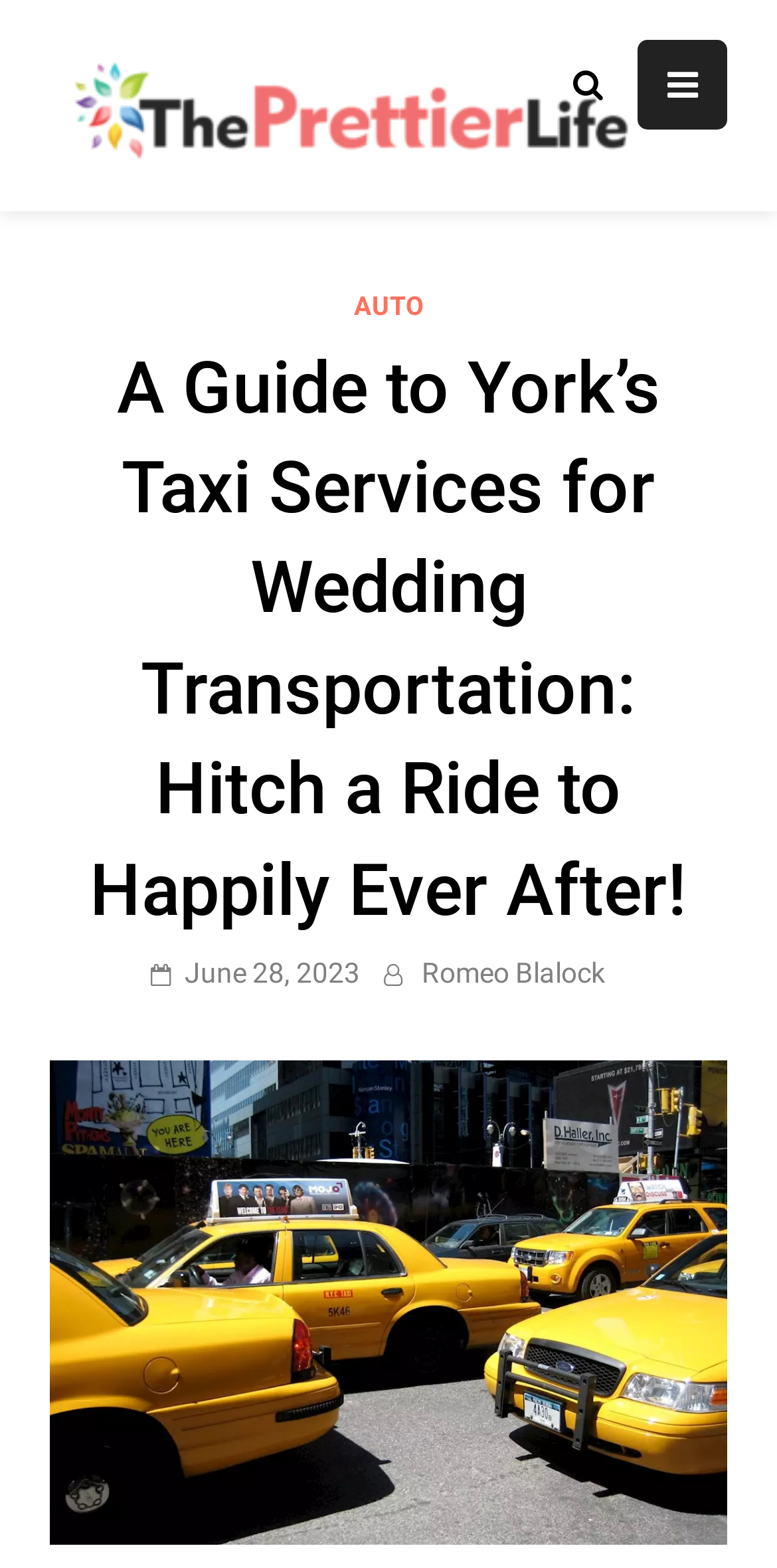Refer to the screenshot and give an in-depth answer to this question: What is the category of this blog post?

I determined the category of this blog post by looking at the static text element 'General Blog' located at the top right corner of the webpage, which suggests that this blog post belongs to the 'General Blog' category.